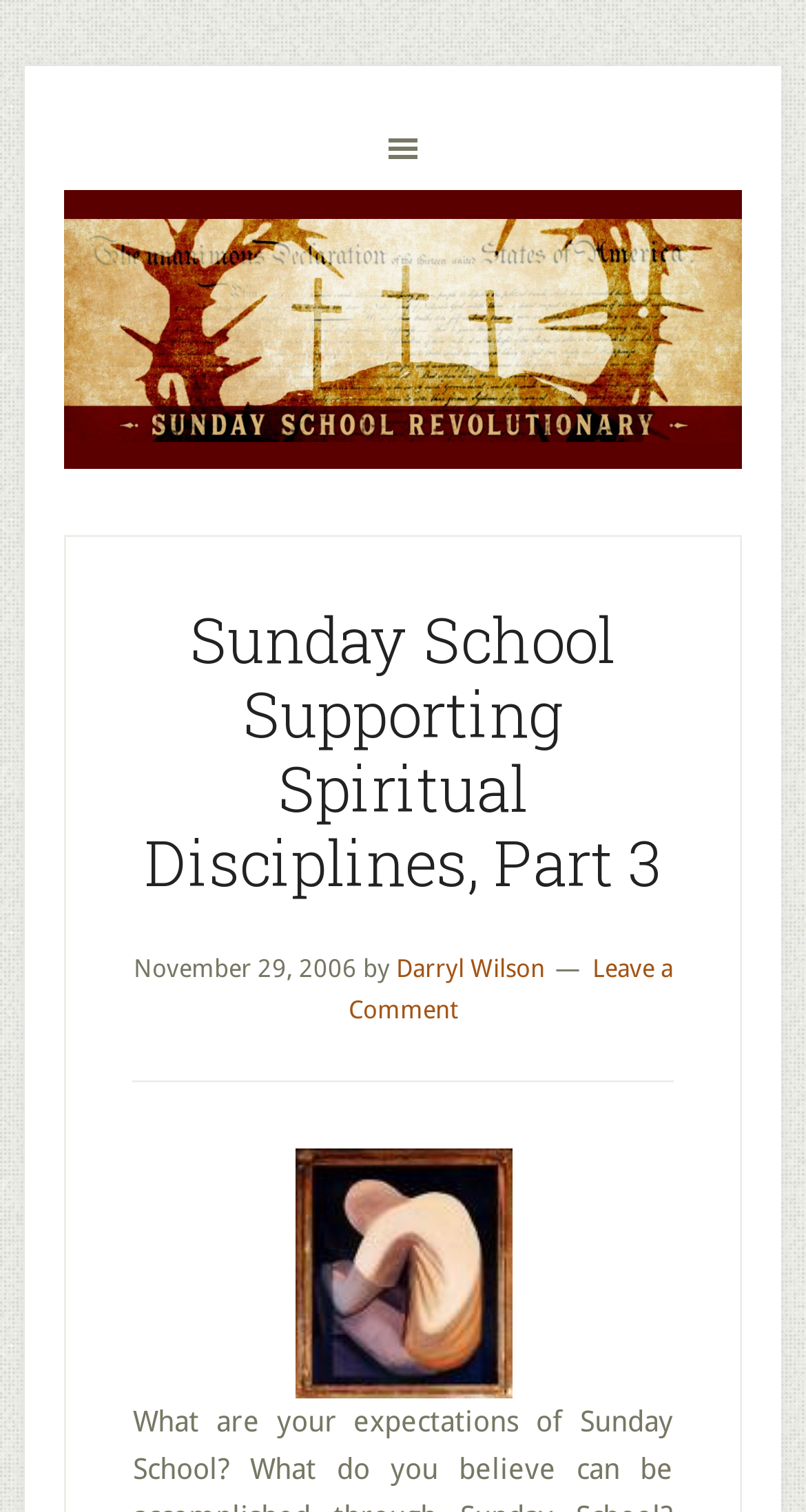Please provide a one-word or phrase answer to the question: 
What is the date of the article?

November 29, 2006